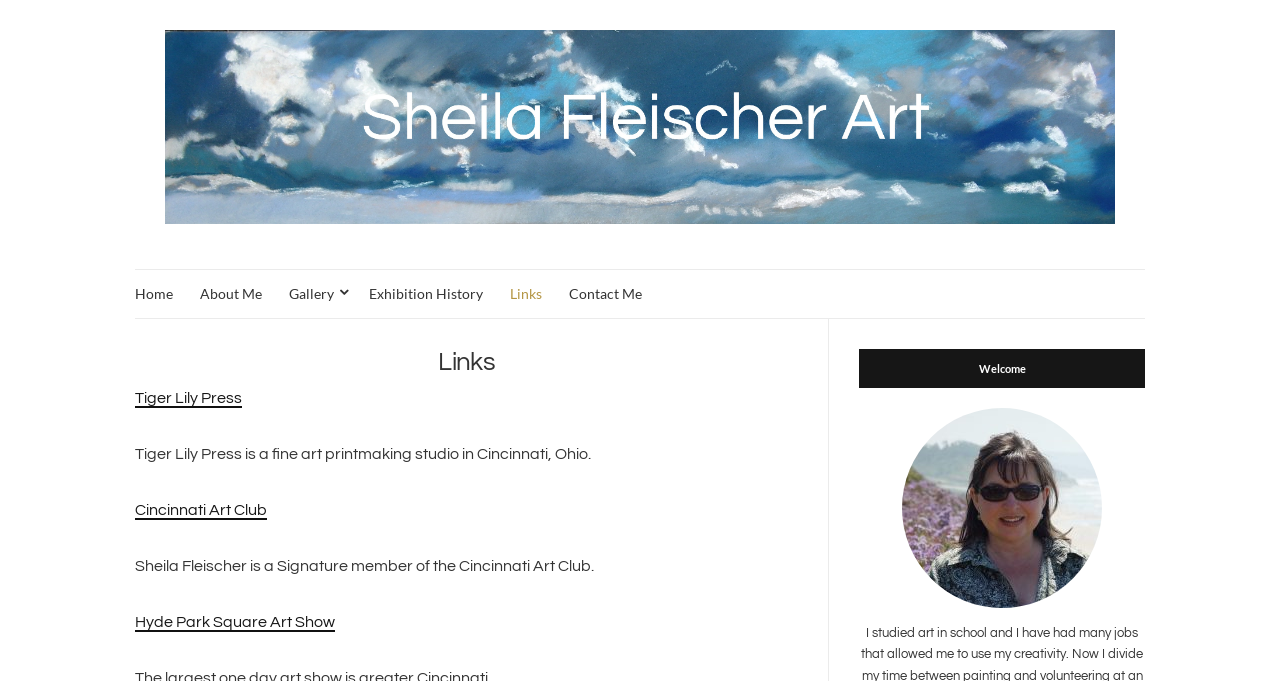What is the membership status of Sheila Fleischer in the Cincinnati Art Club? From the image, respond with a single word or brief phrase.

Signature member